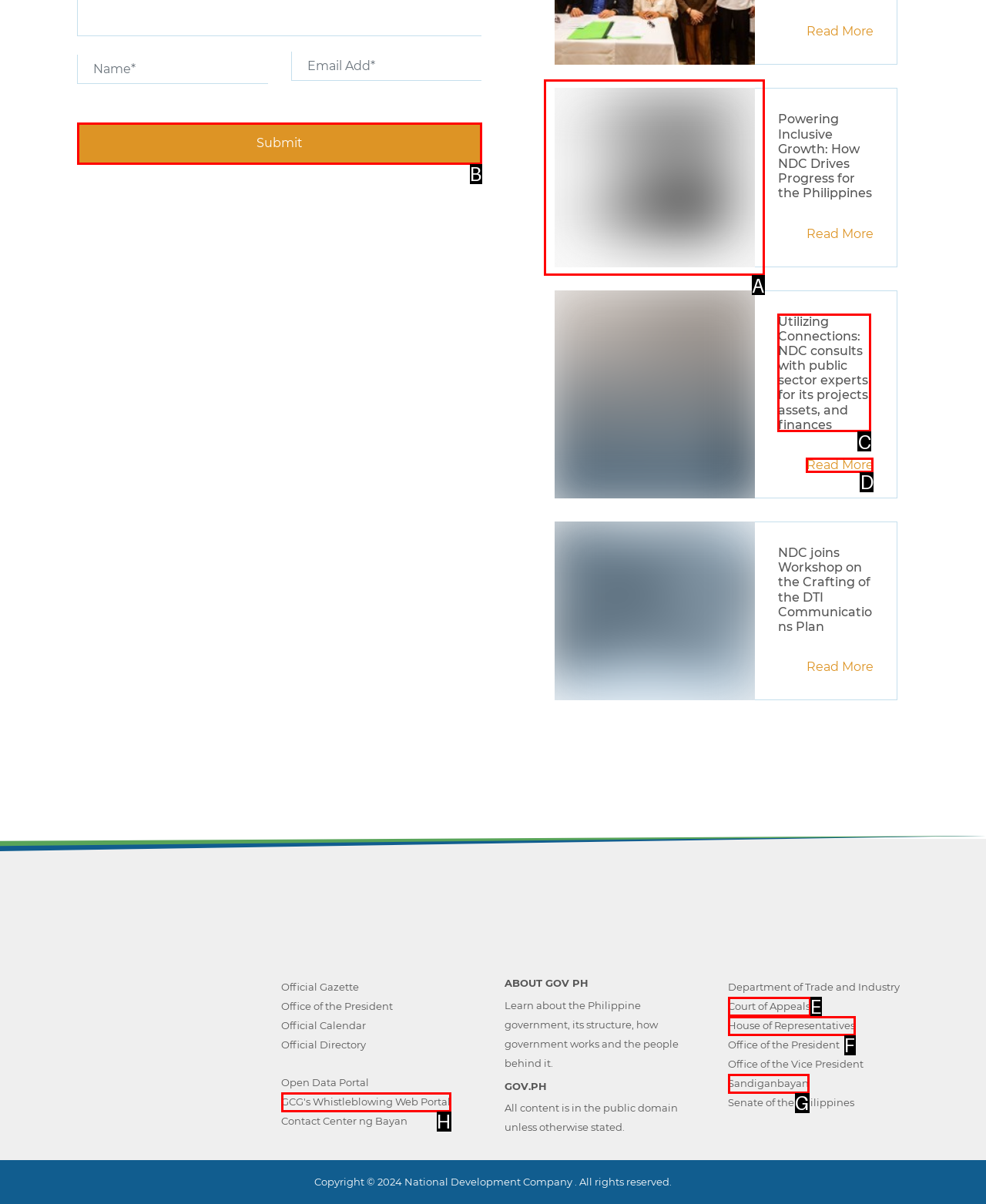Point out the UI element to be clicked for this instruction: View the image. Provide the answer as the letter of the chosen element.

A